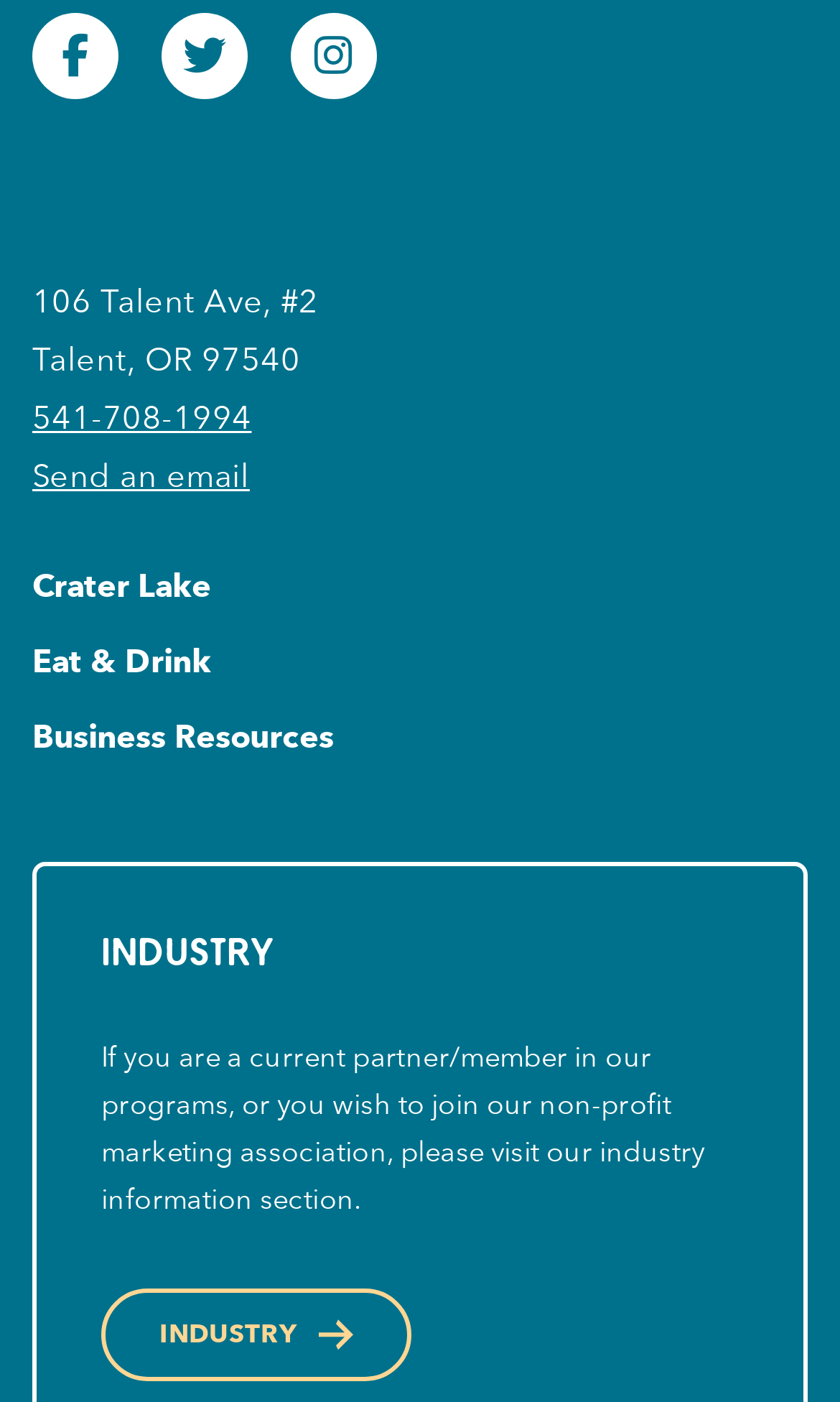What is the phone number on the webpage?
Look at the image and answer the question with a single word or phrase.

541-708-1994